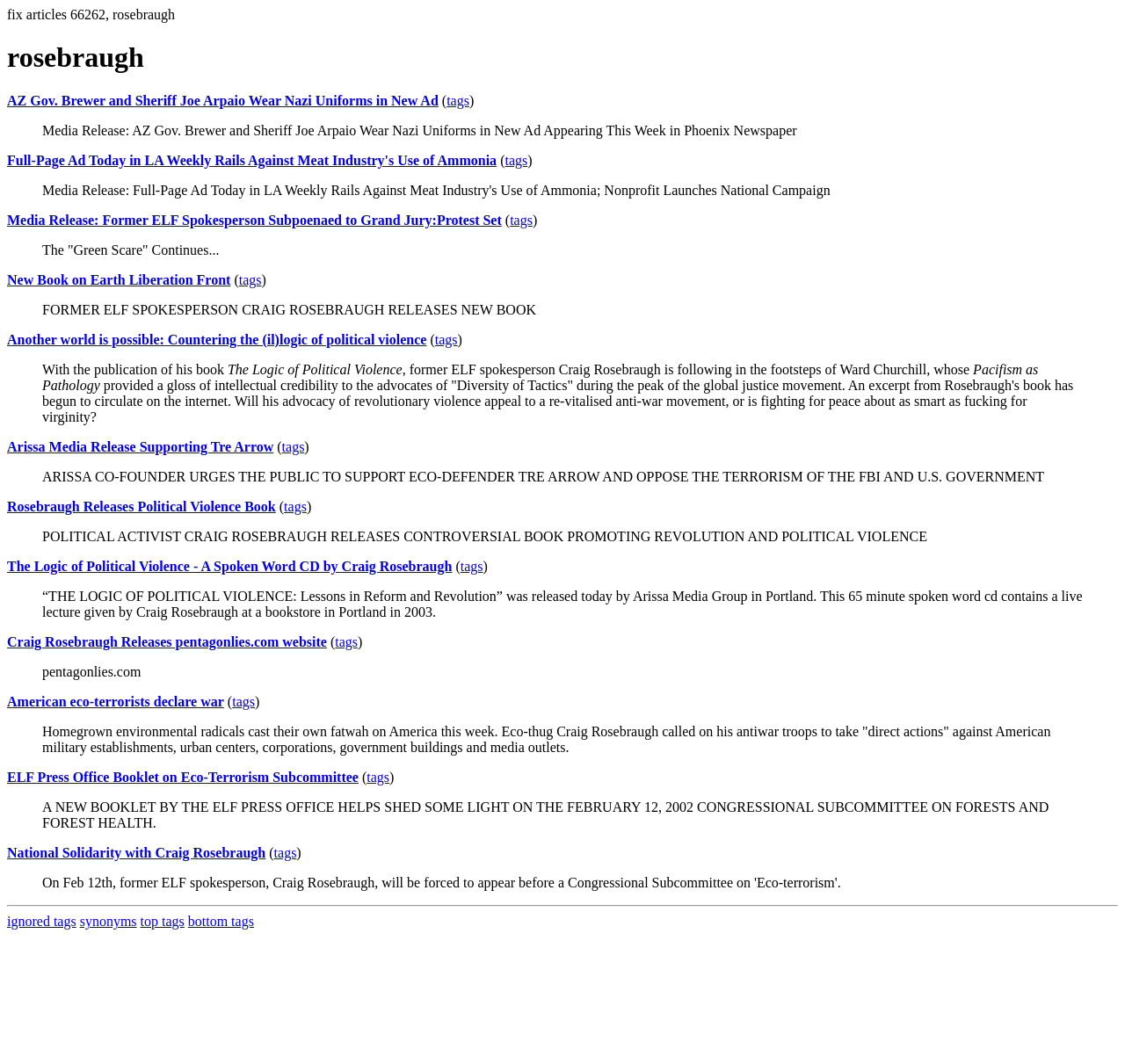Respond to the following query with just one word or a short phrase: 
What is the last link about?

bottom tags